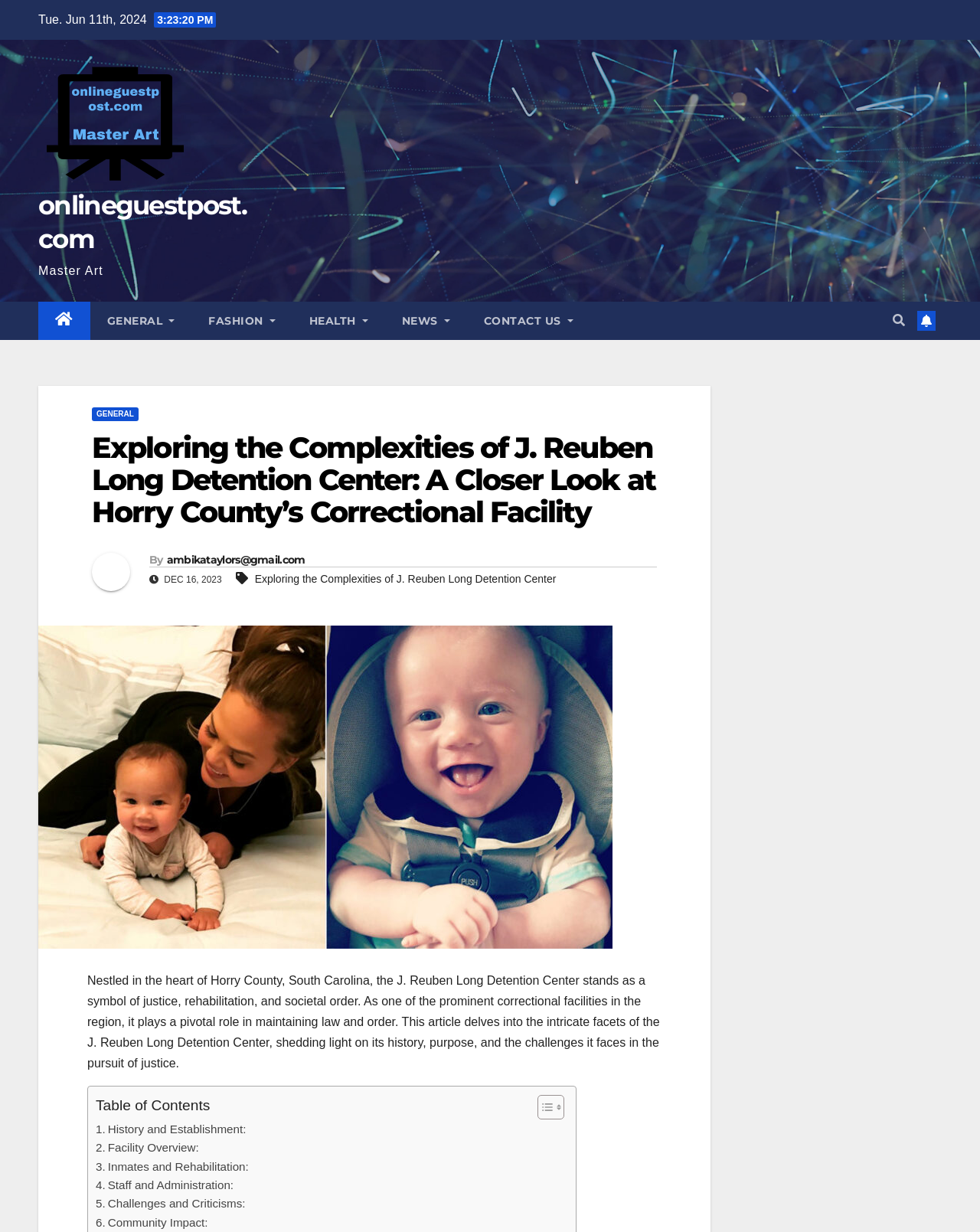Elaborate on the different components and information displayed on the webpage.

The webpage is about the J. Reuben Long Detention Center in Horry County, South Carolina. At the top left, there is a date "Tue. Jun 11th, 2024" and a link to "Master Art" with an accompanying image. Below this, there are links to "onlineguestpost.com" and a series of menu options including "GENERAL", "FASHION", "HEALTH", "NEWS", and "CONTACT US". 

On the top right, there is a button with an icon and a link to another icon. The main content of the webpage starts with a heading "Exploring the Complexities of J. Reuben Long Detention Center: A Closer Look at Horry County’s Correctional Facility" followed by a permalink and a link to an empty string. Below this, there is a heading "By ambikataylors@gmail.com" with a link to the email address. 

A date "DEC 16, 2023" is displayed, followed by a link to the article title "Exploring the Complexities of J. Reuben Long Detention Center". There is a large image related to the article, which takes up a significant portion of the webpage. 

Below the image, there is a block of text that describes the J. Reuben Long Detention Center as a symbol of justice, rehabilitation, and societal order. The text explains that the article will delve into the history, purpose, and challenges of the detention center. 

Underneath the text, there is a table of contents with links to different sections of the article, including "History and Establishment", "Facility Overview", "Inmates and Rehabilitation", "Staff and Administration", and "Challenges and Criticisms".